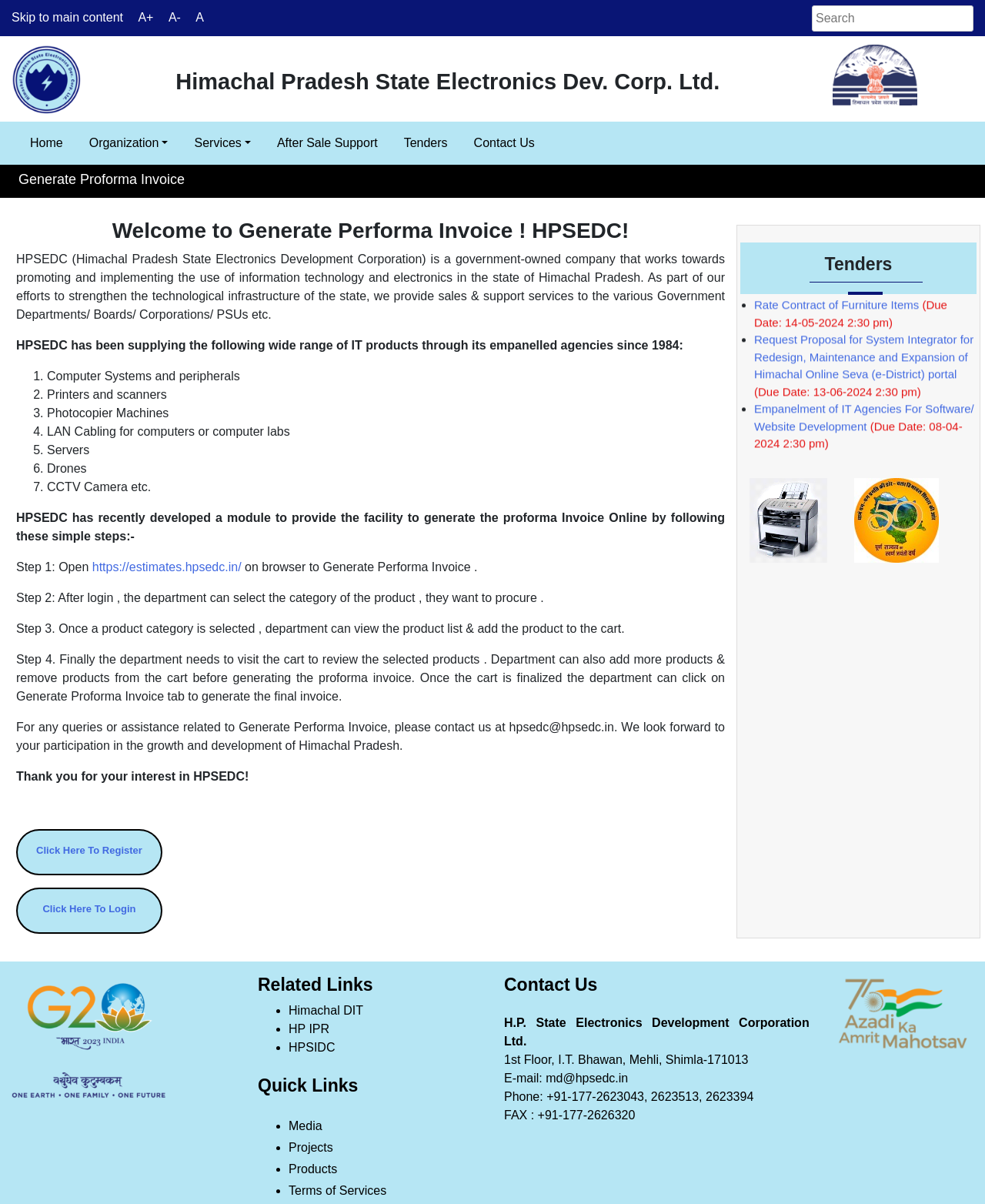Respond to the question below with a single word or phrase:
What are the categories of products that can be procured?

Computer Systems, Printers, Photocopier Machines, etc.